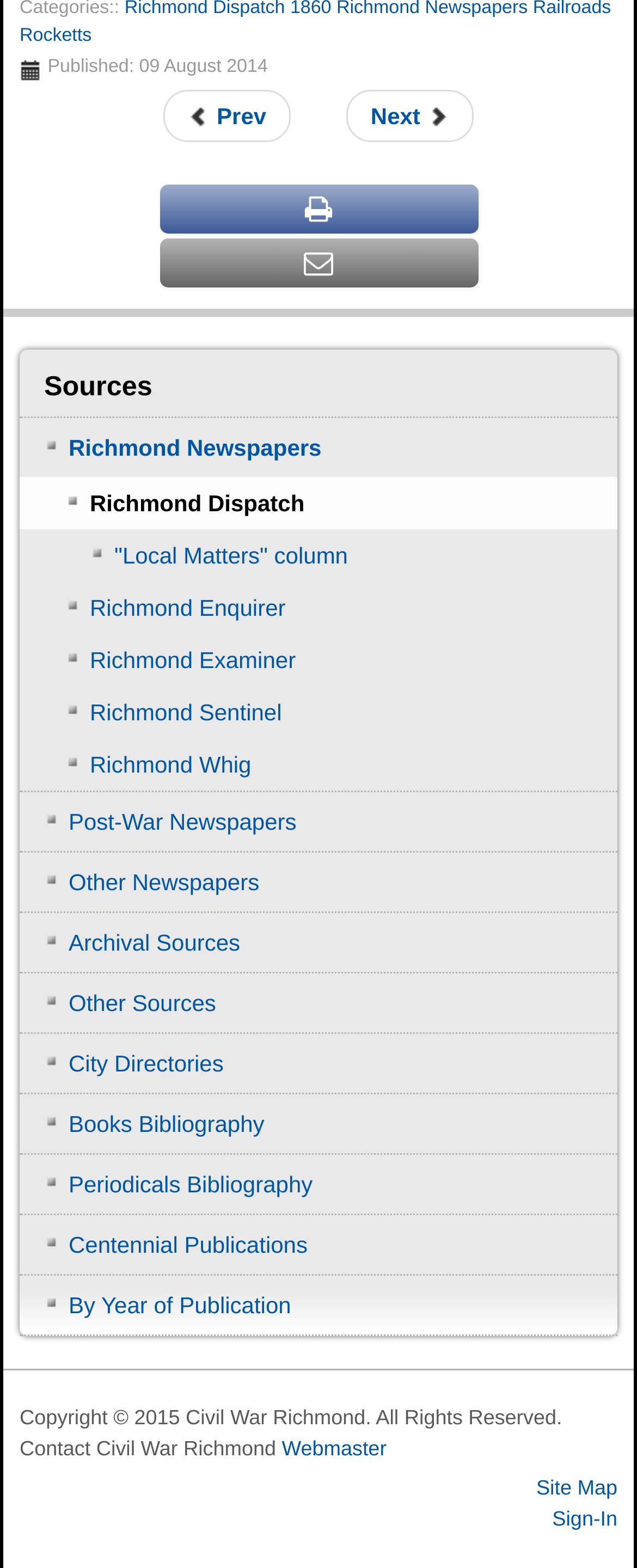Find the bounding box coordinates for the element described here: "By Year of Publication".

[0.031, 0.814, 0.969, 0.851]